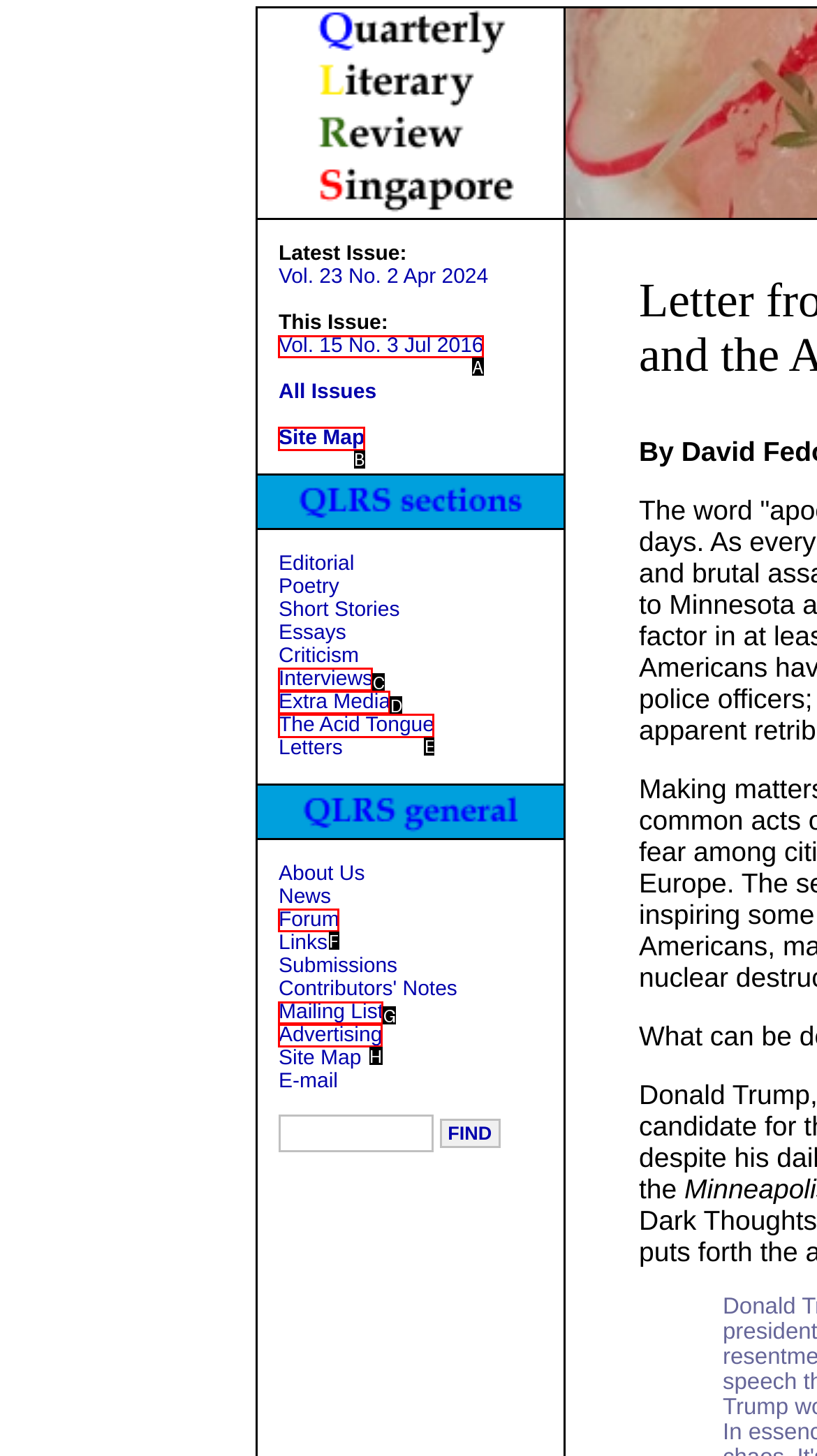Identify which HTML element matches the description: The Acid Tongue. Answer with the correct option's letter.

E